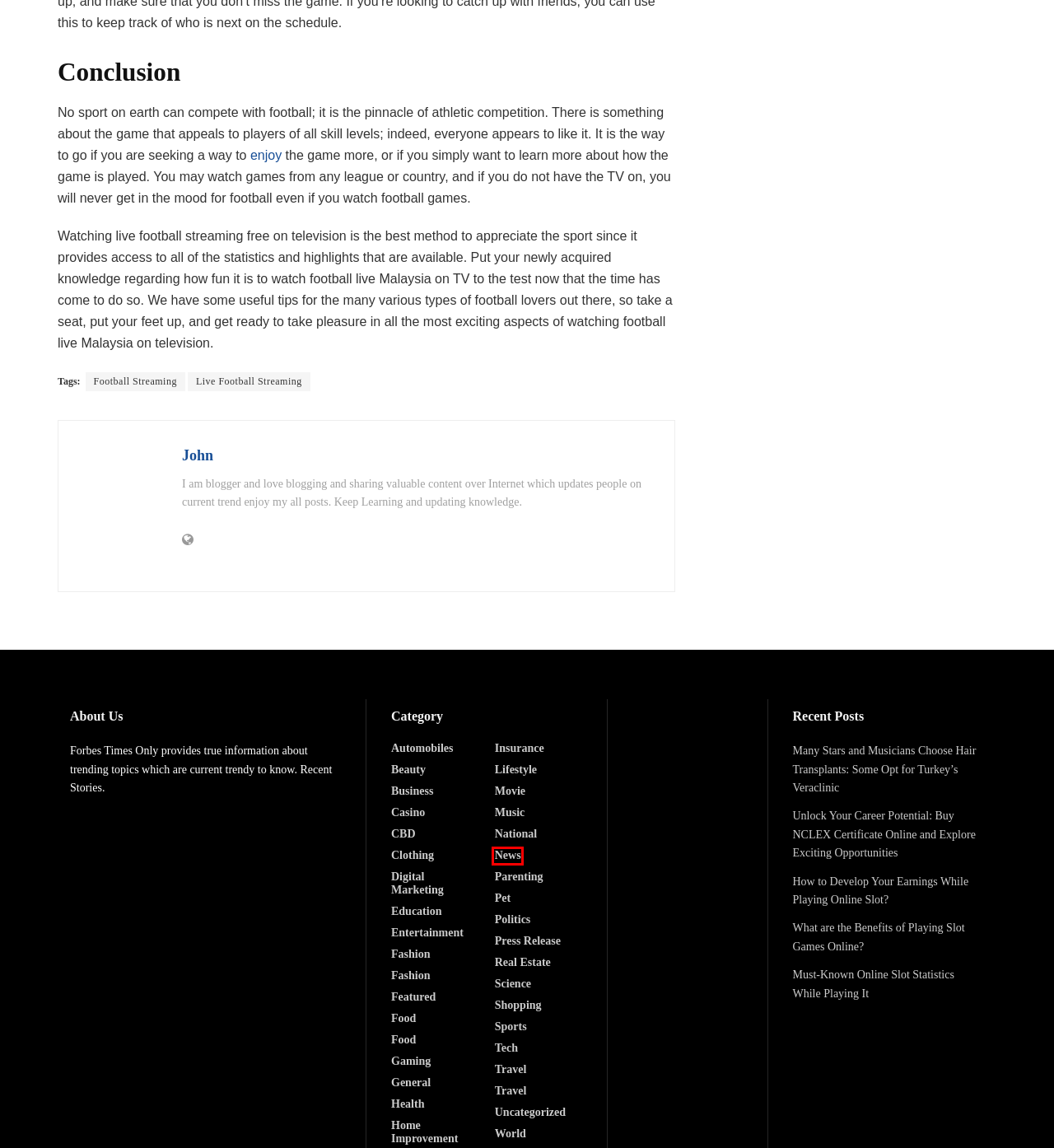You have a screenshot of a webpage with a red bounding box around a UI element. Determine which webpage description best matches the new webpage that results from clicking the element in the bounding box. Here are the candidates:
A. Shopping Archives - Forbes Times Only
B. General Archives - Forbes Times Only
C. Insurance Archives - Forbes Times Only
D. Clothing Archives - Forbes Times Only
E. food Archives - Forbes Times Only
F. News Archives - Forbes Times Only
G. What are the Benefits of Playing Slot Games Online? - Forbes Times Only
H. Food Archives - Forbes Times Only

F